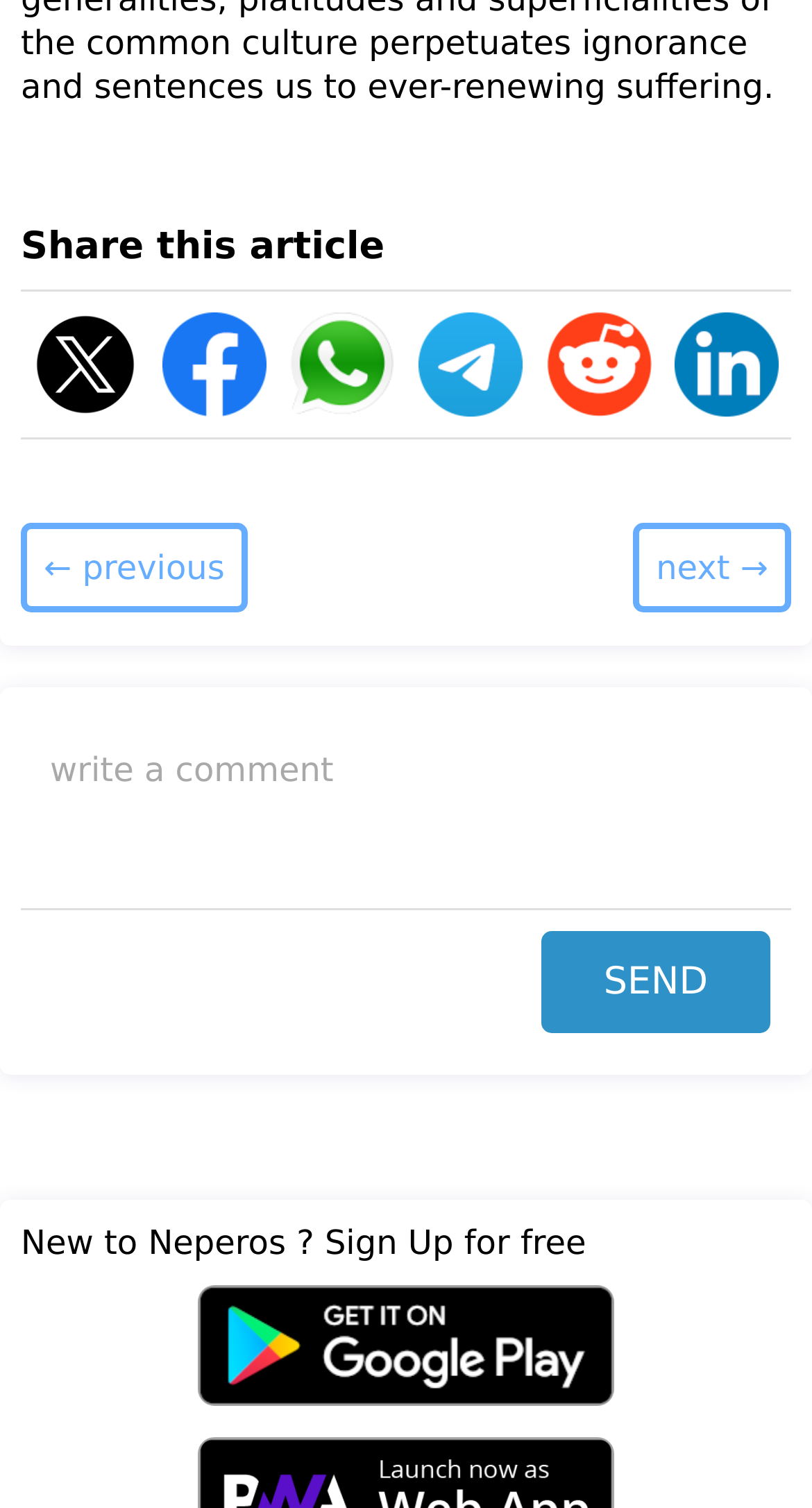Answer with a single word or phrase: 
How many social media platforms can the article be shared on?

6